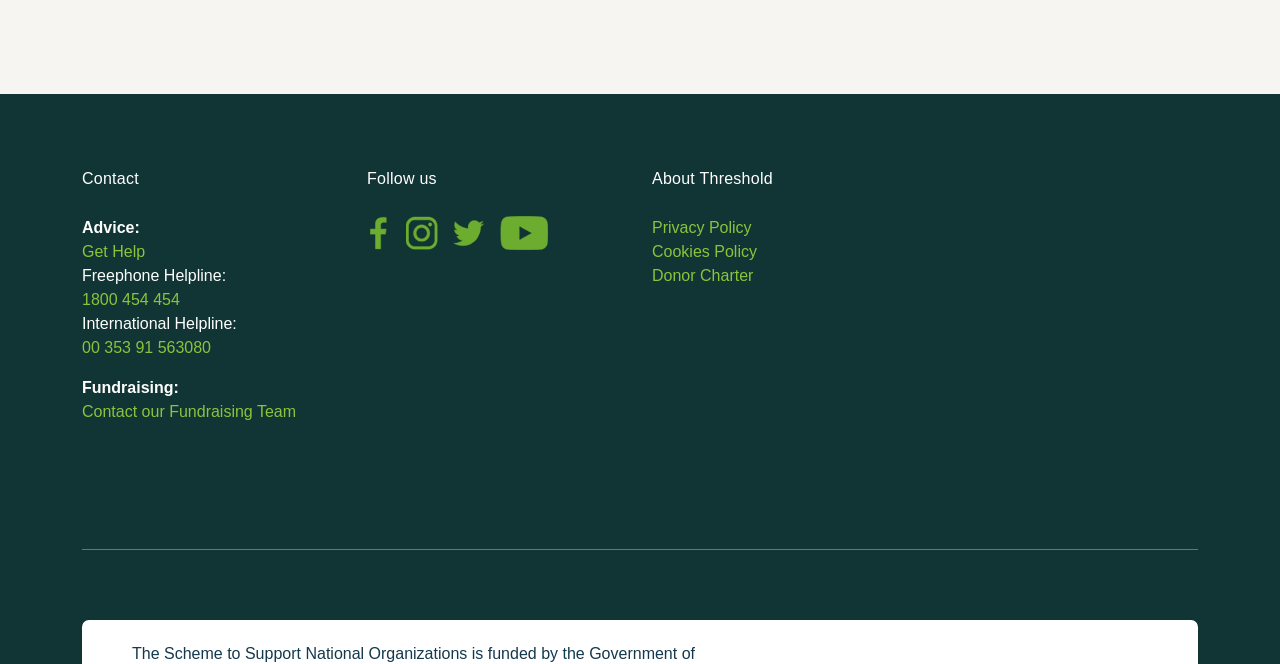Highlight the bounding box coordinates of the element you need to click to perform the following instruction: "Call the freephone helpline."

[0.064, 0.438, 0.141, 0.464]